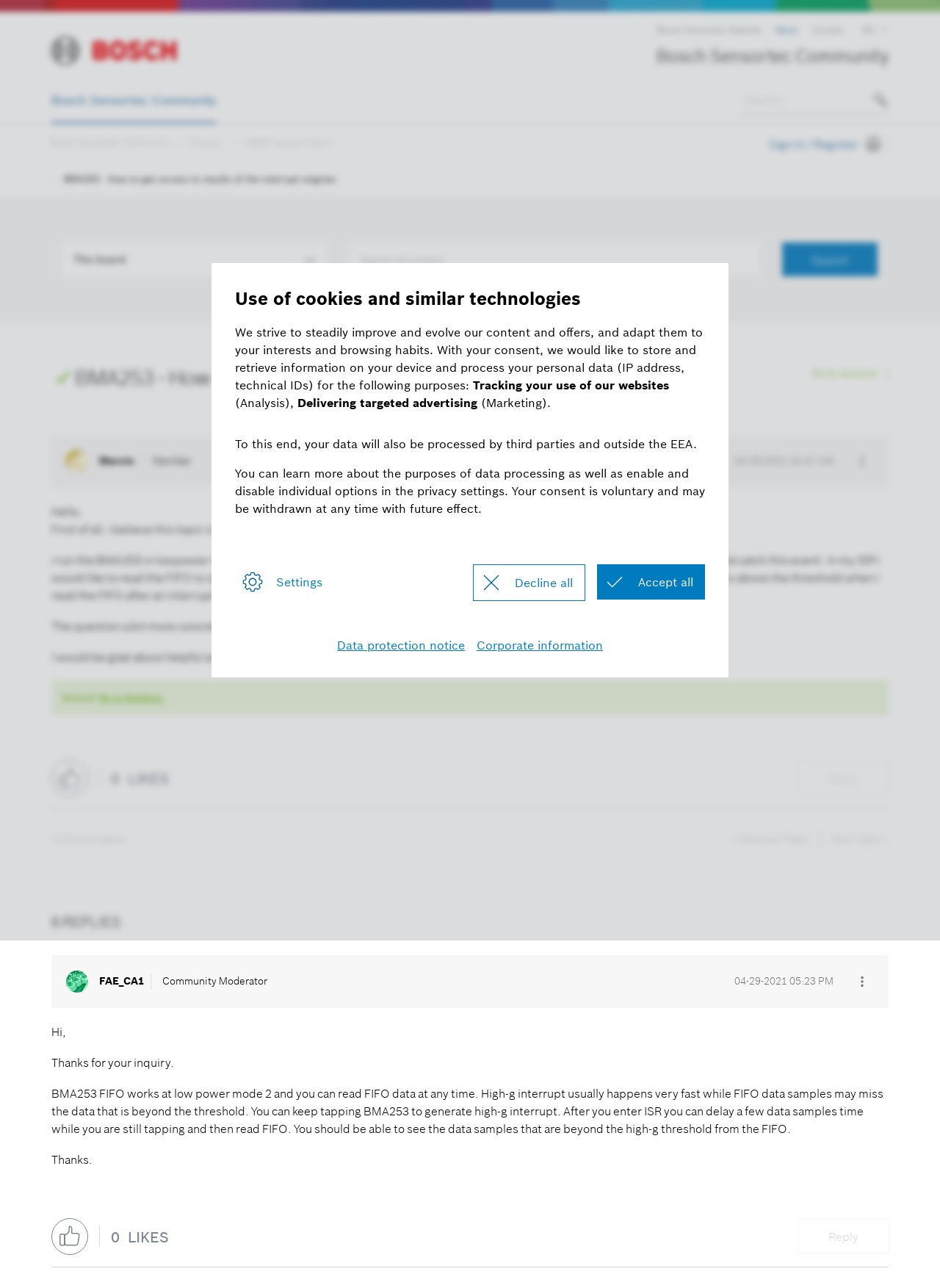Craft a detailed narrative of the webpage's structure and content.

This webpage appears to be a forum discussion thread on the Bosch Sensortec Community website. At the top, there is a navigation bar with links to the Bosch Sensortec Website, News, and Contact. To the right of the navigation bar, there is a dropdown menu for language selection, with options for English and German. Below the navigation bar, there is a search bar with a submit button and a link to sign in or register as a user.

The main content of the page is a discussion thread titled "BMA253 - How to get access to results of the interrupt engines." The thread has six replies, and each reply includes the user's profile picture, name, and post content. The posts are formatted with headings, paragraphs, and links. There are also buttons to show message options, give likes, and reply to comments.

To the right of the discussion thread, there is a sidebar with links to related topics, including "All forum topics" and "Previous Topic" and "Next Topic" navigation links. At the bottom of the page, there is a notice about the website's use of cookies and data processing.

Throughout the page, there are various icons and images, including a BST Community logo, a search icon, a user icon, and a warning icon. The layout is organized and easy to follow, with clear headings and concise text.